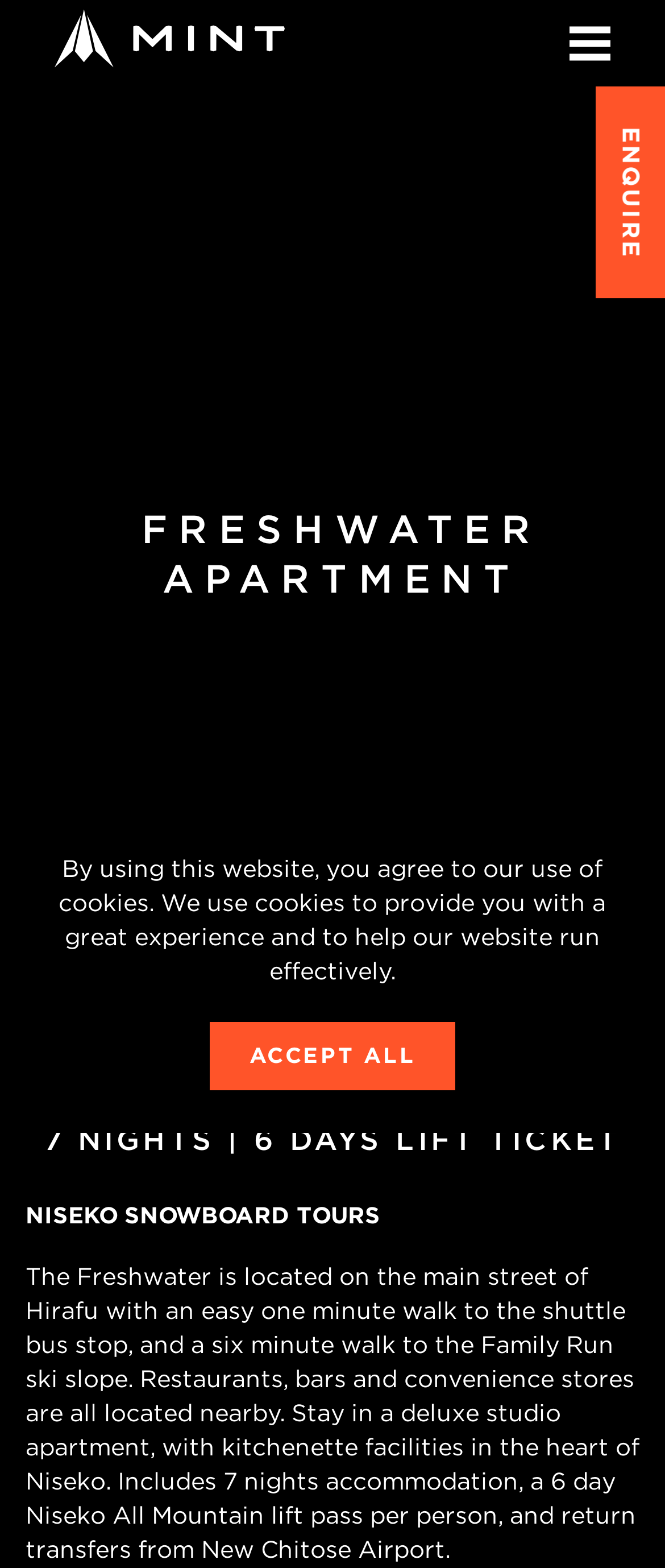Provide a brief response in the form of a single word or phrase:
What is the location of Freshwater Apartment?

Hirafu